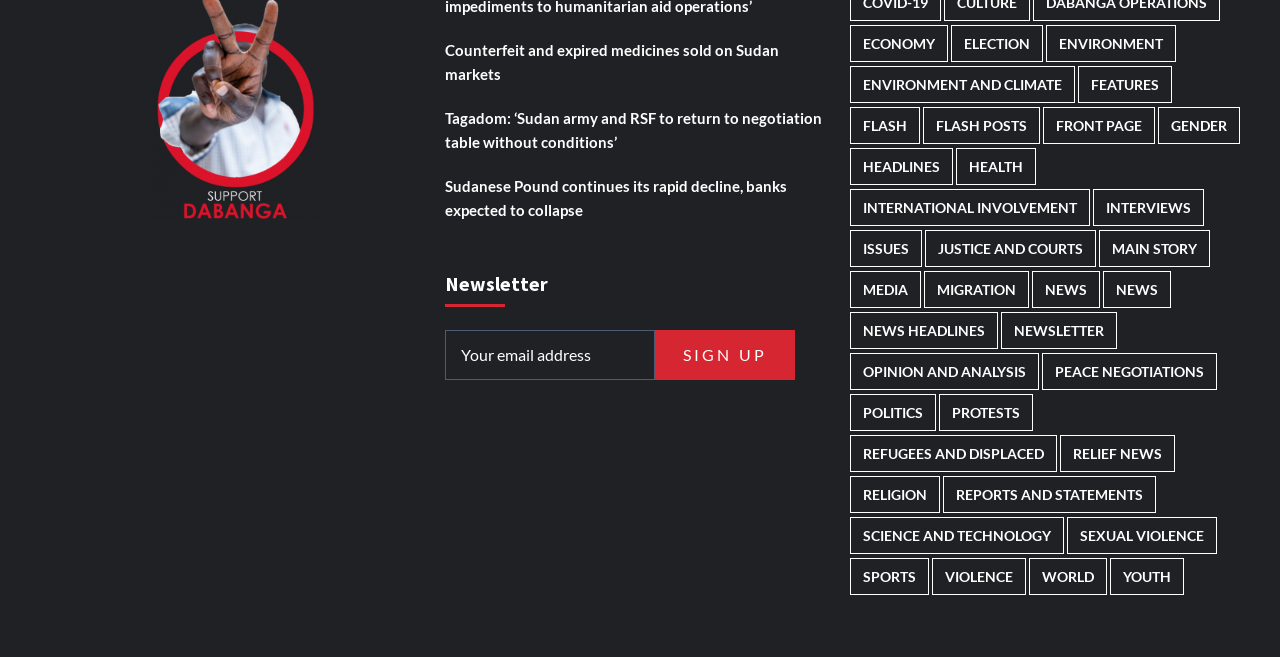Determine the bounding box coordinates of the UI element described by: "Media".

[0.664, 0.412, 0.72, 0.468]